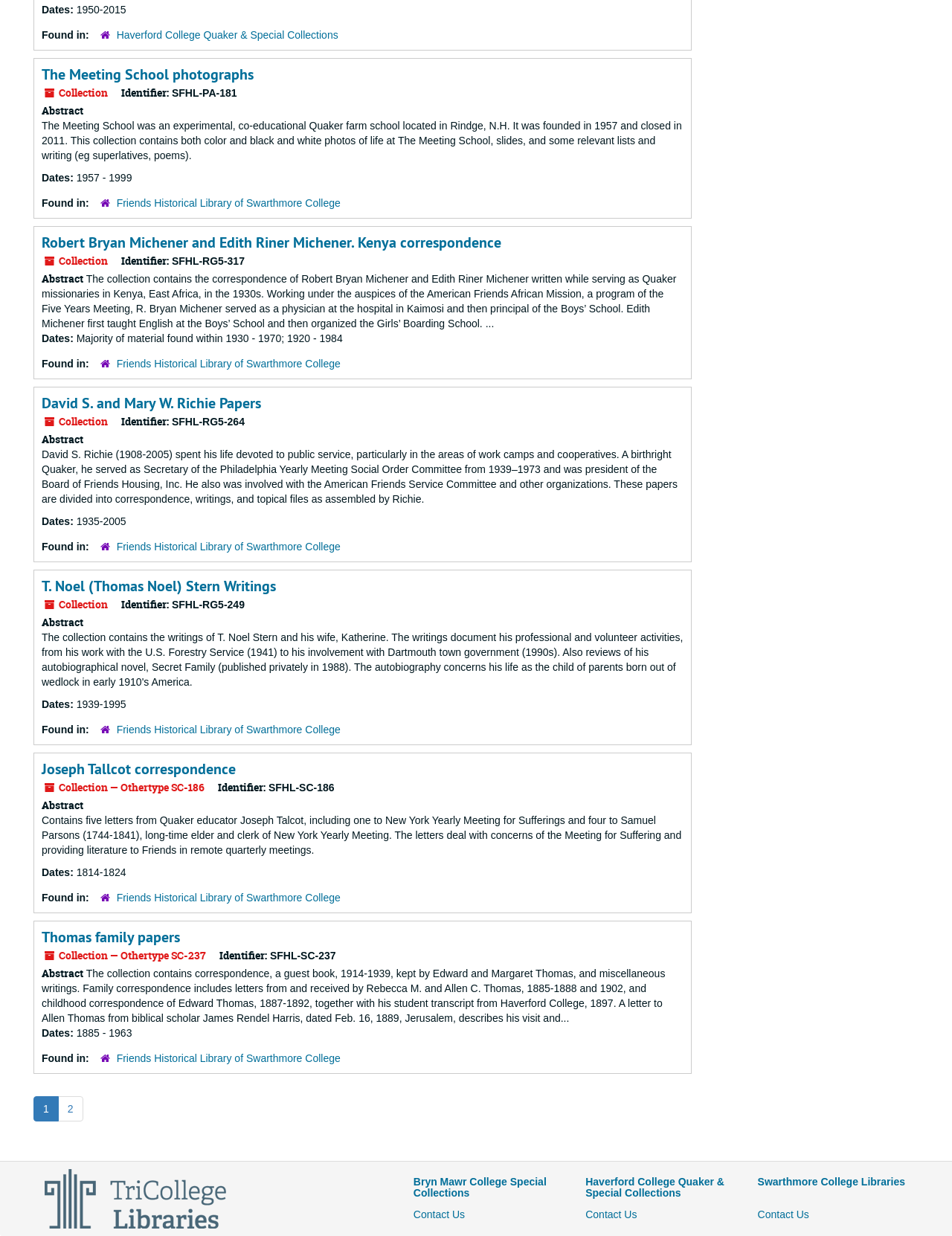Please give a one-word or short phrase response to the following question: 
How many collections are there on this webpage?

6